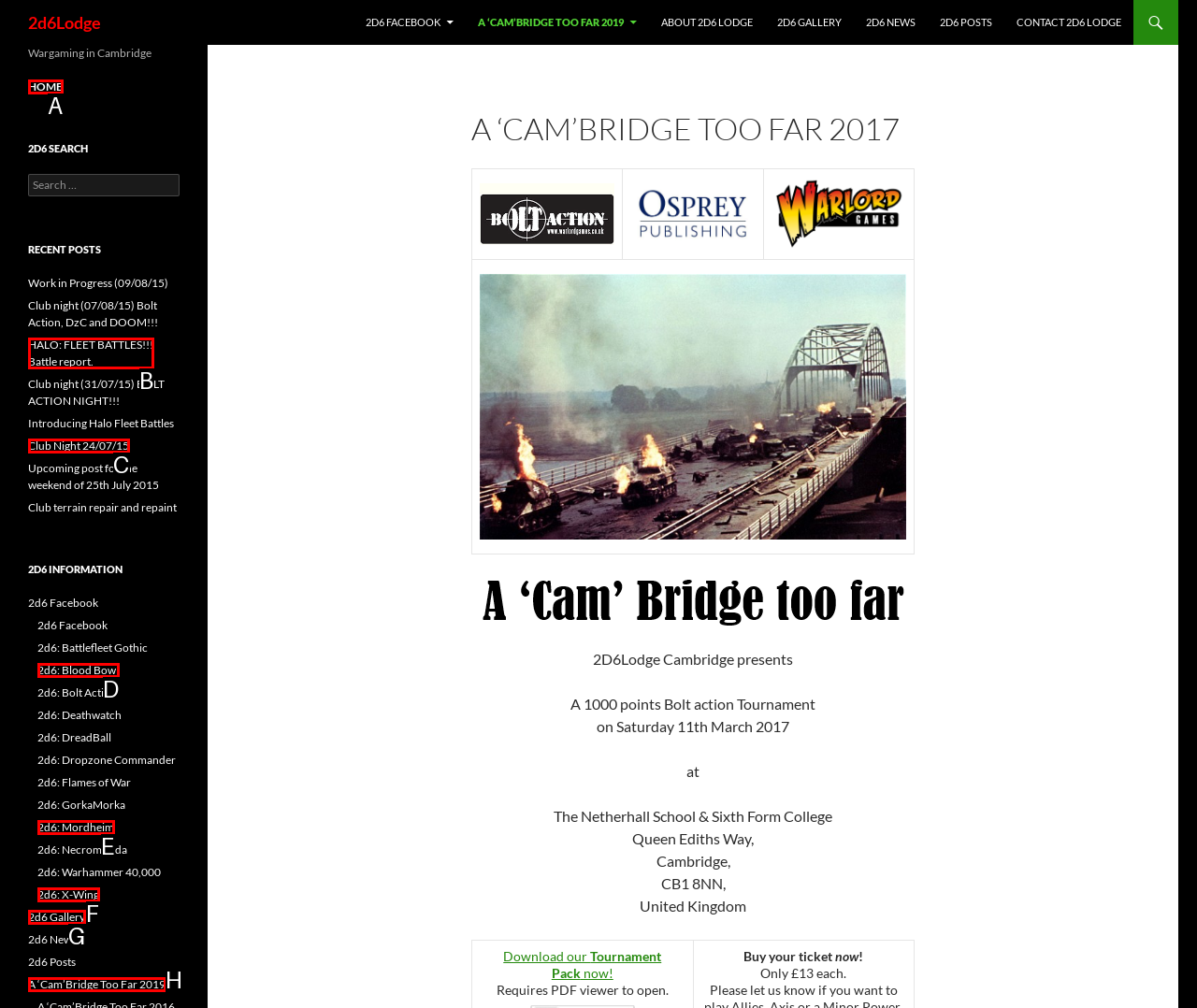Identify the HTML element that best fits the description: 2d6: Mordheim. Respond with the letter of the corresponding element.

E